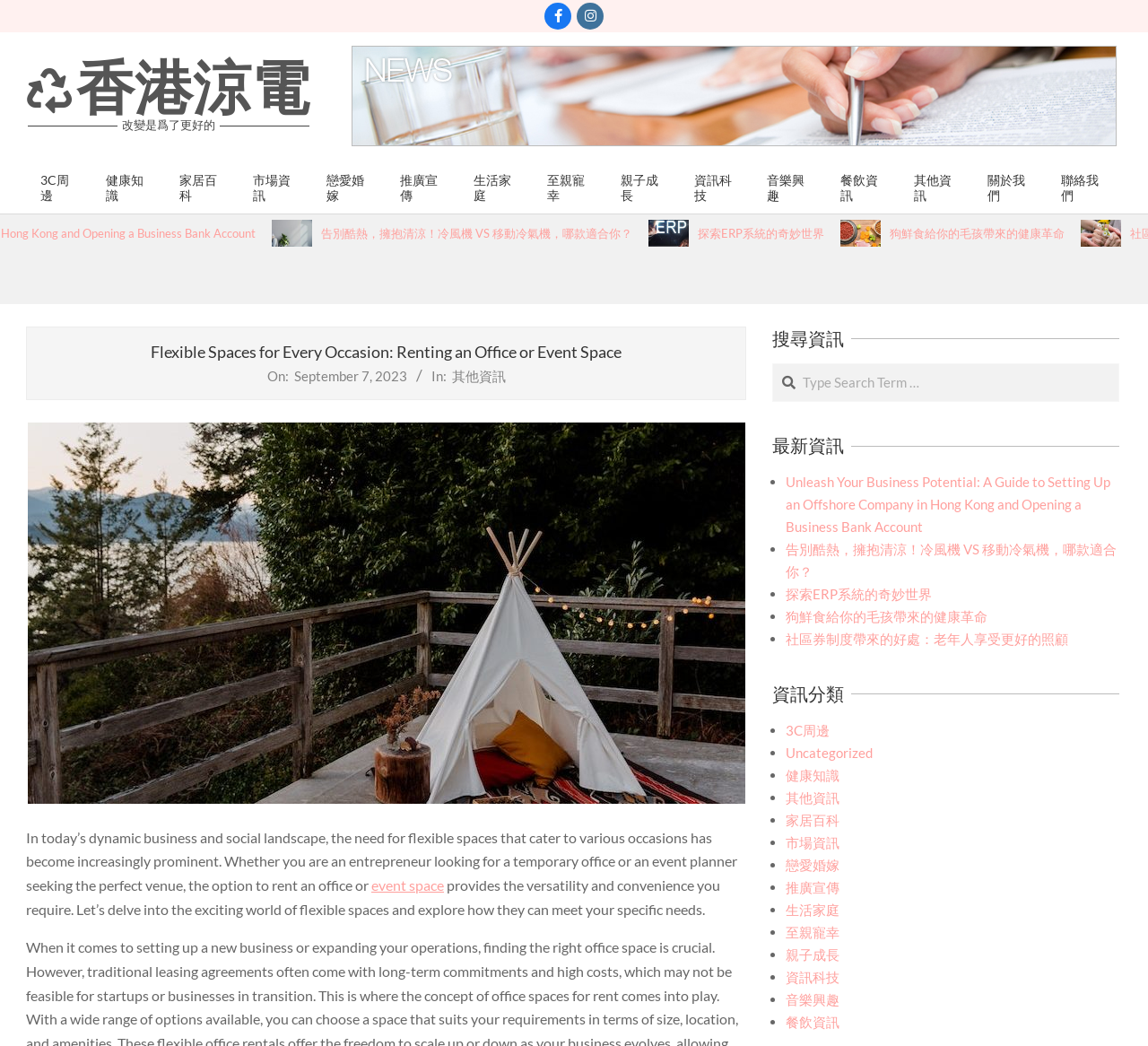Explain the contents of the webpage comprehensively.

This webpage is about flexible spaces for various occasions, specifically renting an office or event space. At the top, there is a navigation menu with multiple links, including "3C周邊", "健康知識", "家居百科", and more. Below the navigation menu, there is a heading "Flexible Spaces for Every Occasion: Renting an Office or Event Space" followed by a brief introduction to the topic.

On the left side, there are several links to different articles, including "告別酷熱，擁抱清涼！冷風機 VS 移動冷氣機，哪款適合你？", "探索ERP系統的奇妙世界", and "狗鮮食給你的毛孩帶來的健康革命". These links are accompanied by icons.

In the middle of the page, there is a search bar with a heading "搜尋資訊" and a textbox to input search terms. Below the search bar, there are three sections: "最新資訊", "資訊分類", and "最新文章". The "最新資訊" section lists several links to articles, including "Unleash Your Business Potential: A Guide to Setting Up an Offshore Company in Hong Kong and Opening a Business Bank Account" and "社區券制度帶來的好處：老年人享受更好的照顧". The "資訊分類" section lists various categories, including "3C周邊", "健康知識", "家居百科", and more, each with a link to related articles. The "最新文章" section lists several links to articles, including "Unleash Your Business Potential: A Guide to Setting Up an Offshore Company in Hong Kong and Opening a Business Bank Account" and "告別酷熱，擁抱清涼！冷風機 VS 移動冷氣機，哪款適合你？".

At the bottom of the page, there is a section with links to other resources, including "關於我們" and "聯絡我們".